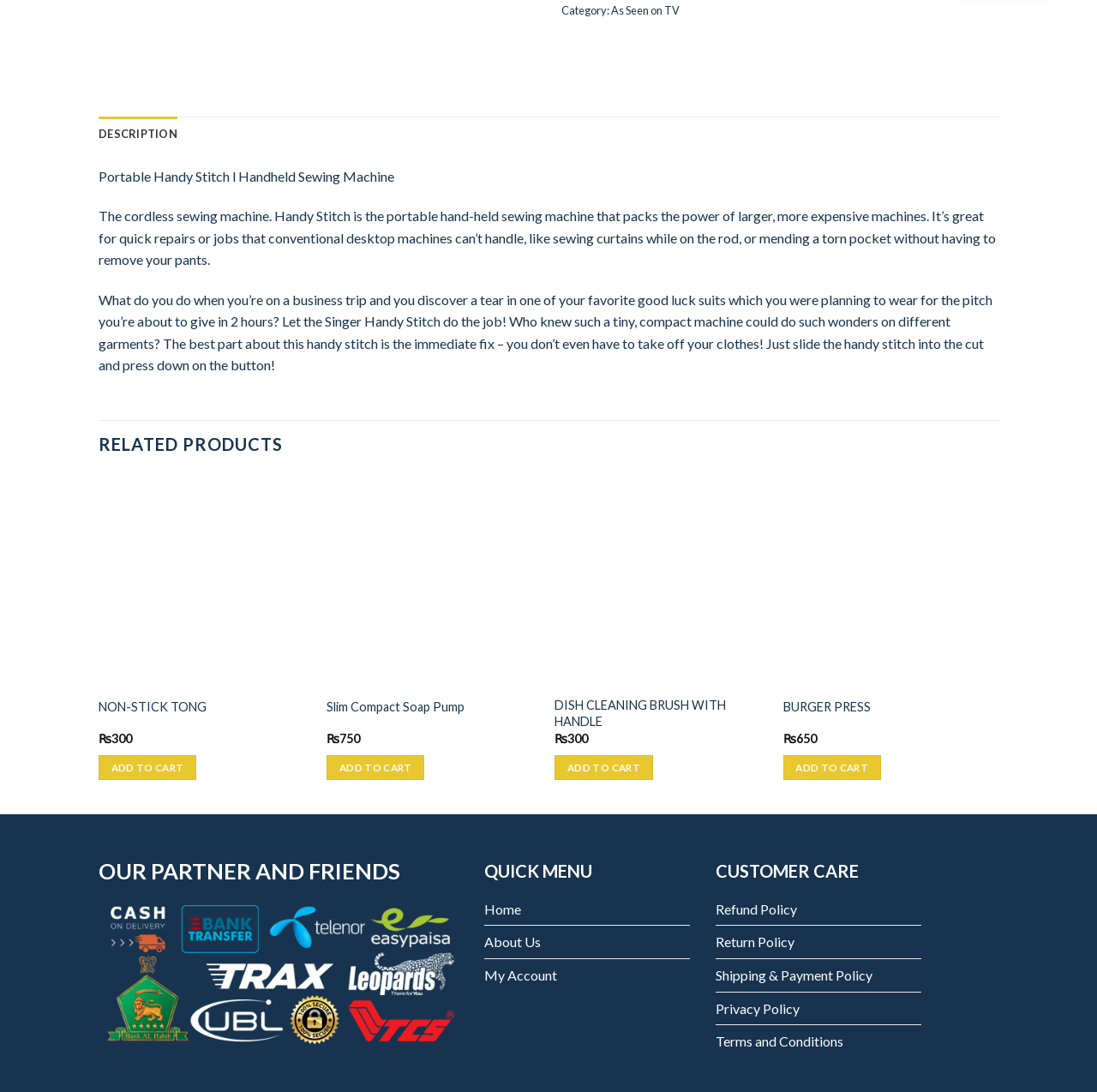Using the image as a reference, answer the following question in as much detail as possible:
What is the category of the product?

The category of the product is mentioned at the top of the page as 'Category: As Seen on TV'.